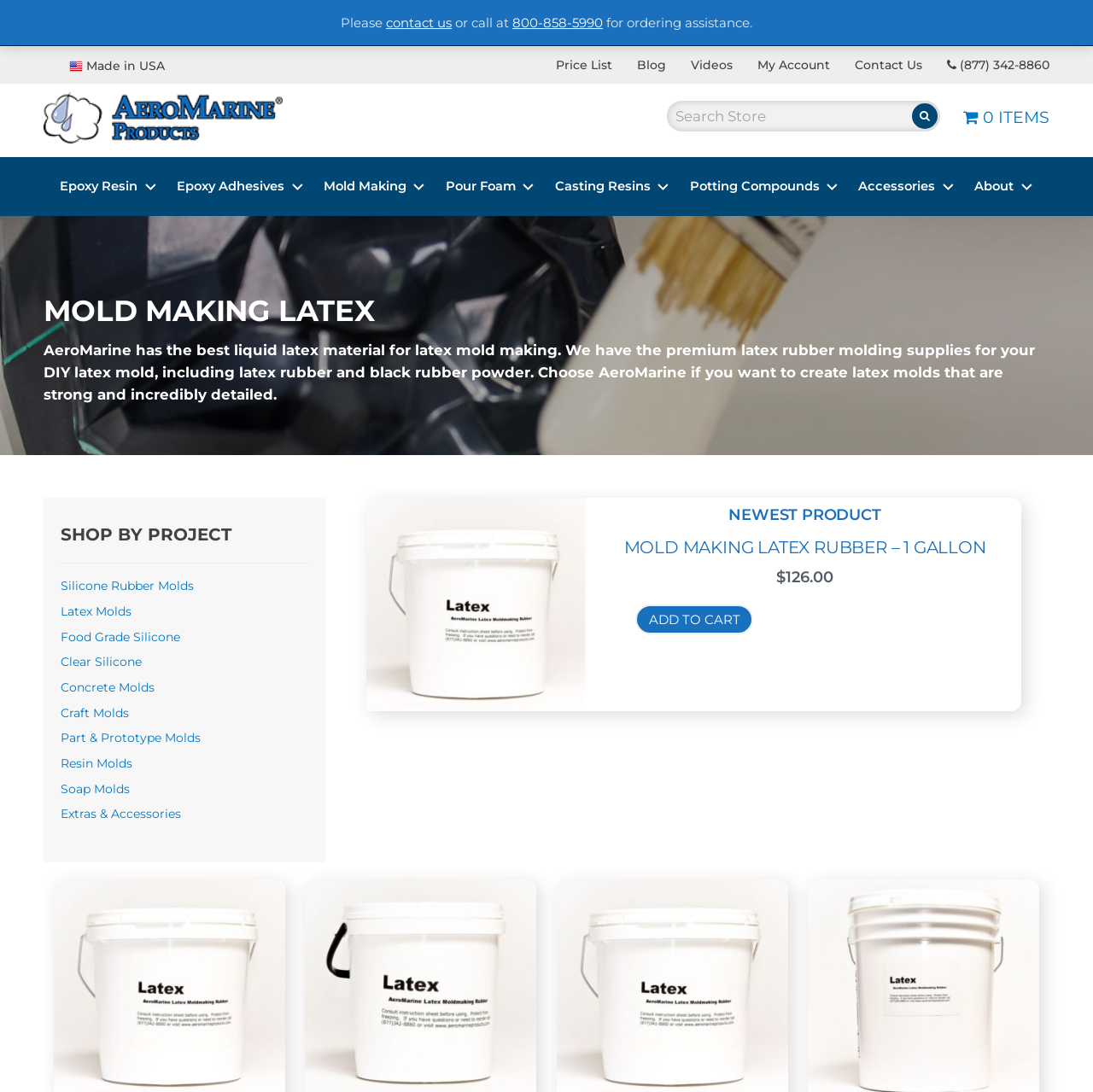Determine the bounding box for the UI element as described: "Boat Deck Repair Foam". The coordinates should be represented as four float numbers between 0 and 1, formatted as [left, top, right, bottom].

[0.35, 0.284, 0.49, 0.299]